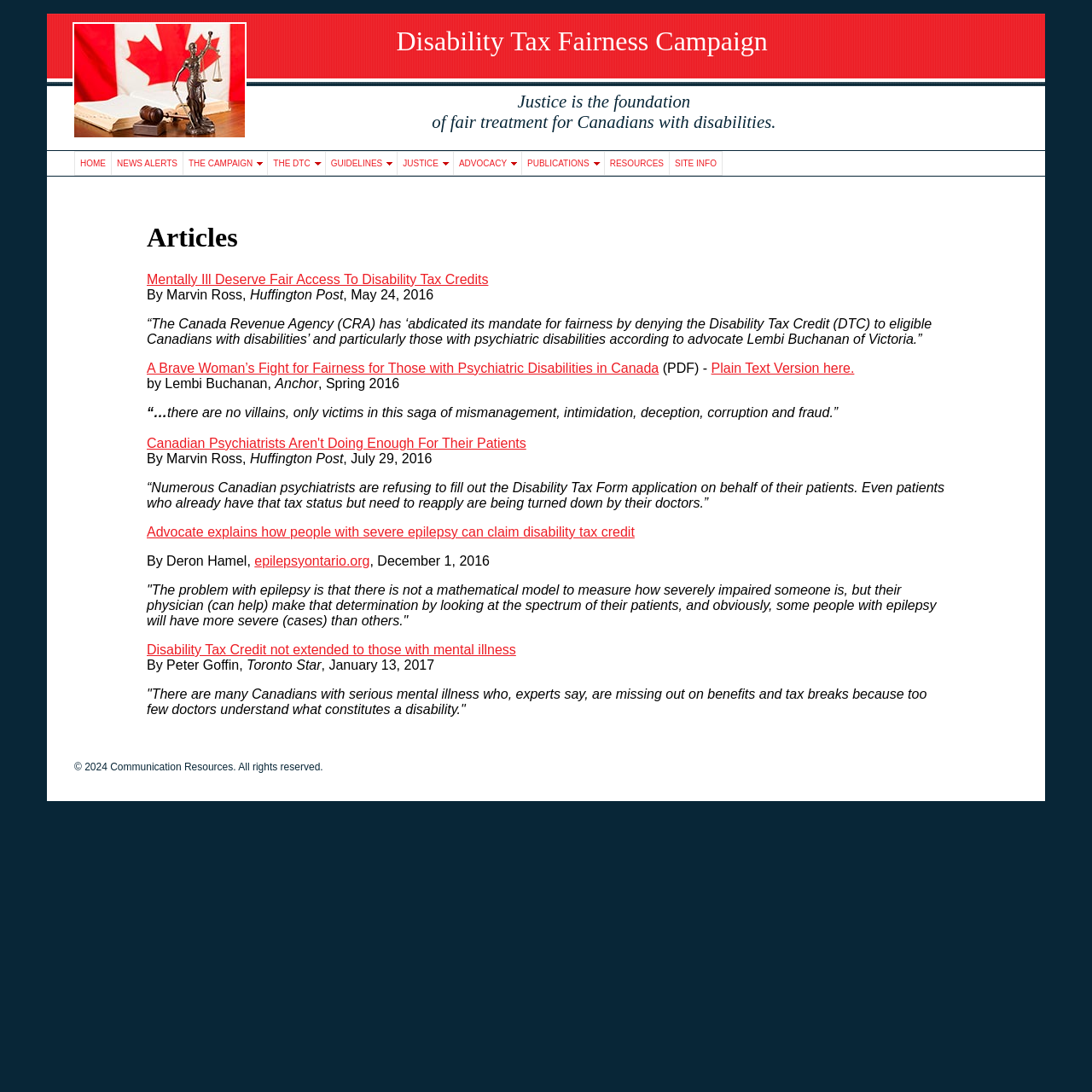Determine the bounding box coordinates of the clickable region to follow the instruction: "Click the HOME link".

[0.069, 0.139, 0.102, 0.16]